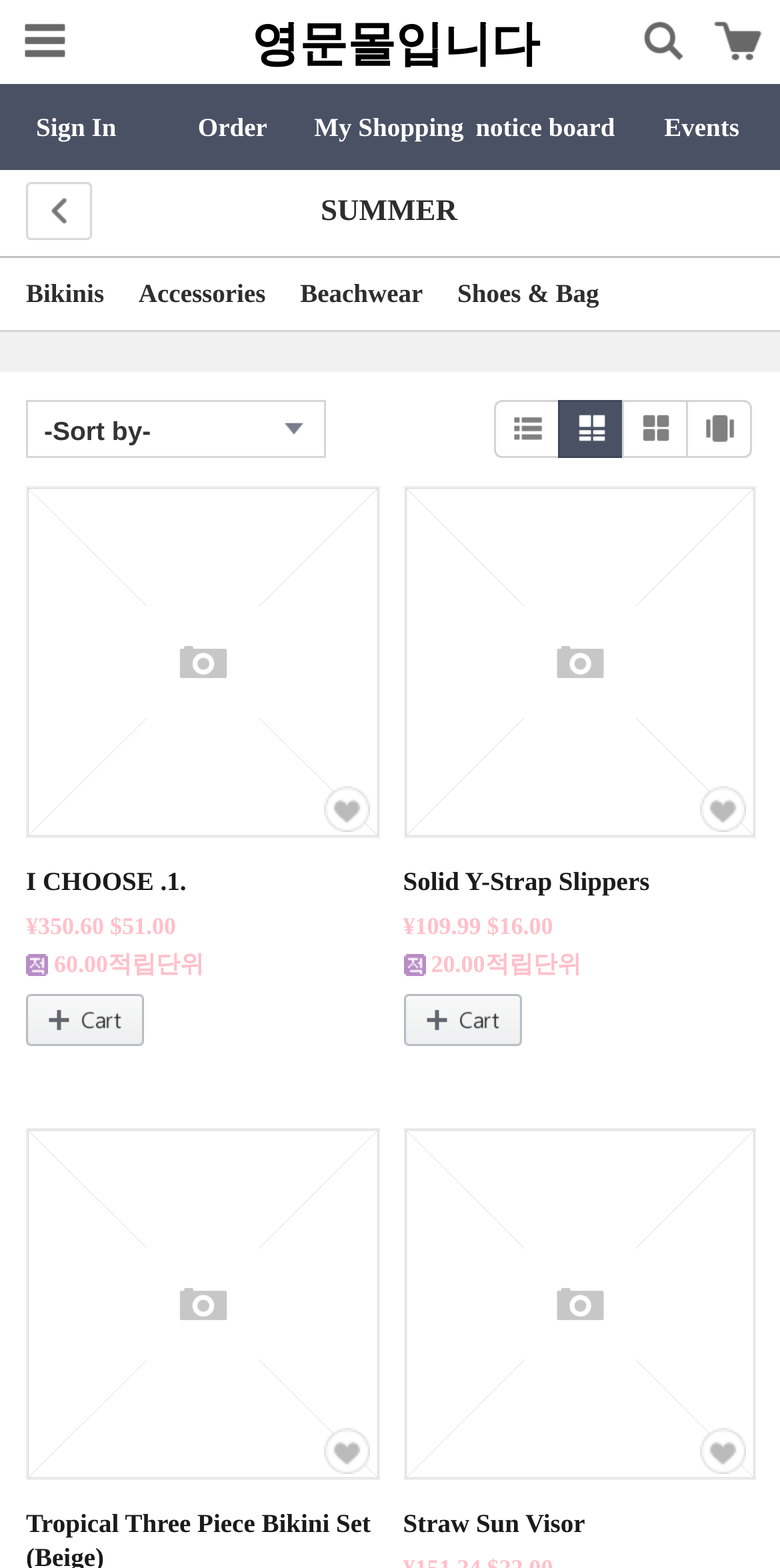Please determine the bounding box coordinates for the UI element described as: "notice board".

[0.599, 0.054, 0.799, 0.108]